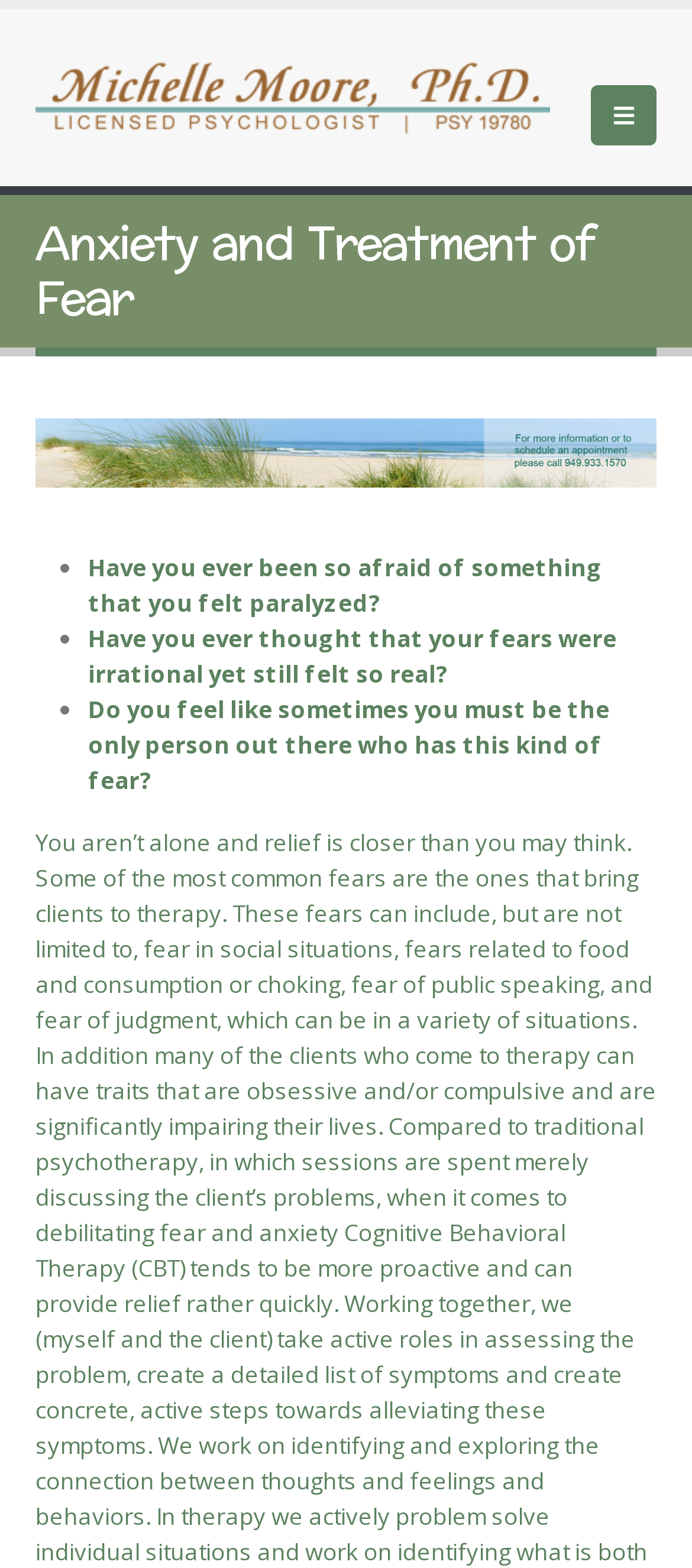Identify the text that serves as the heading for the webpage and generate it.

Anxiety and Treatment of Fear